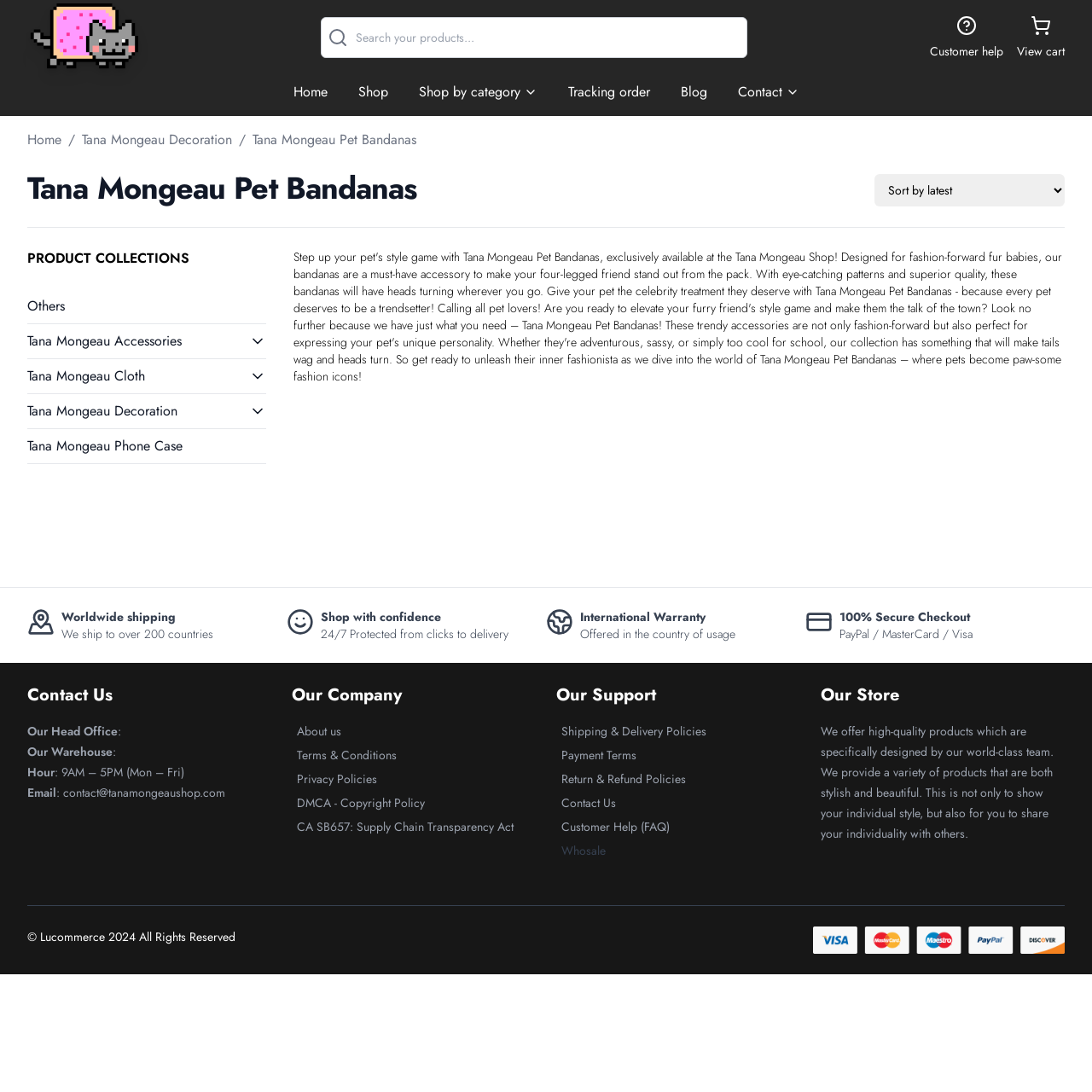What is the company's email address?
Using the image, answer in one word or phrase.

contact@tanamongeaushop.com